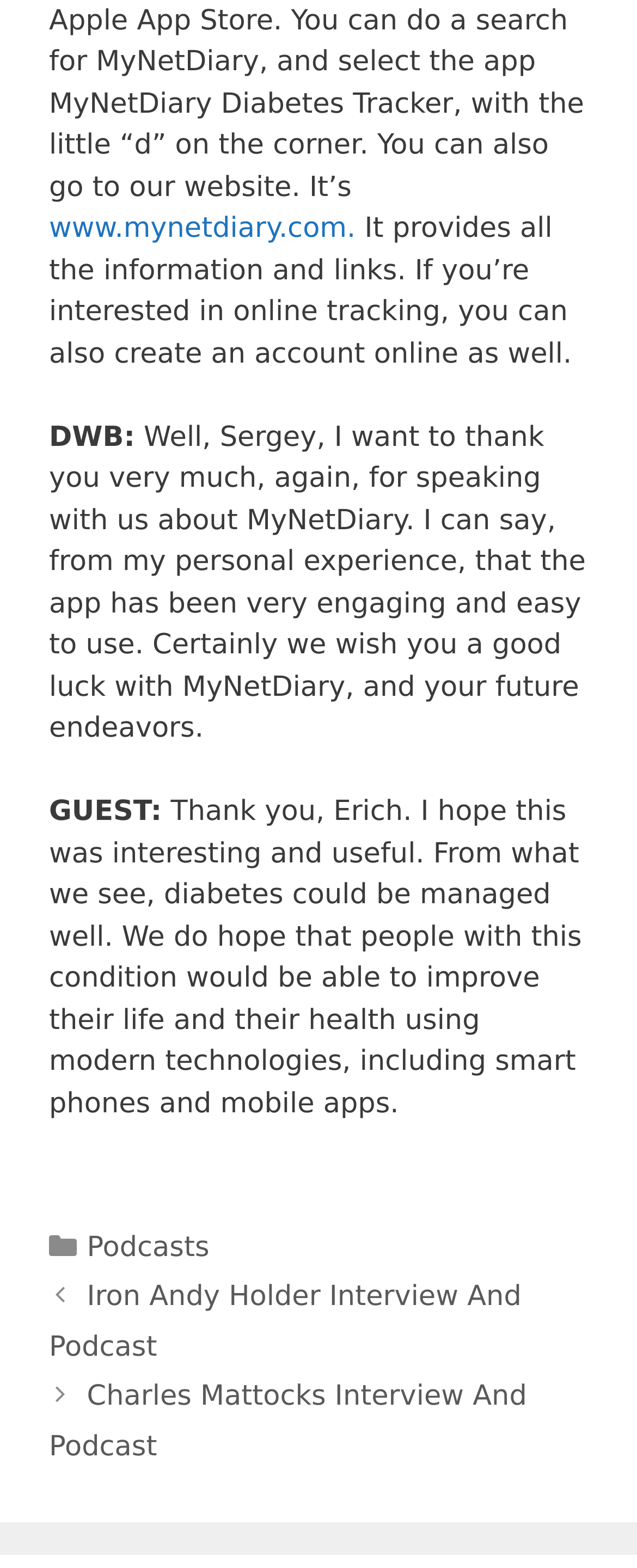Answer succinctly with a single word or phrase:
How many links are in the footer?

3